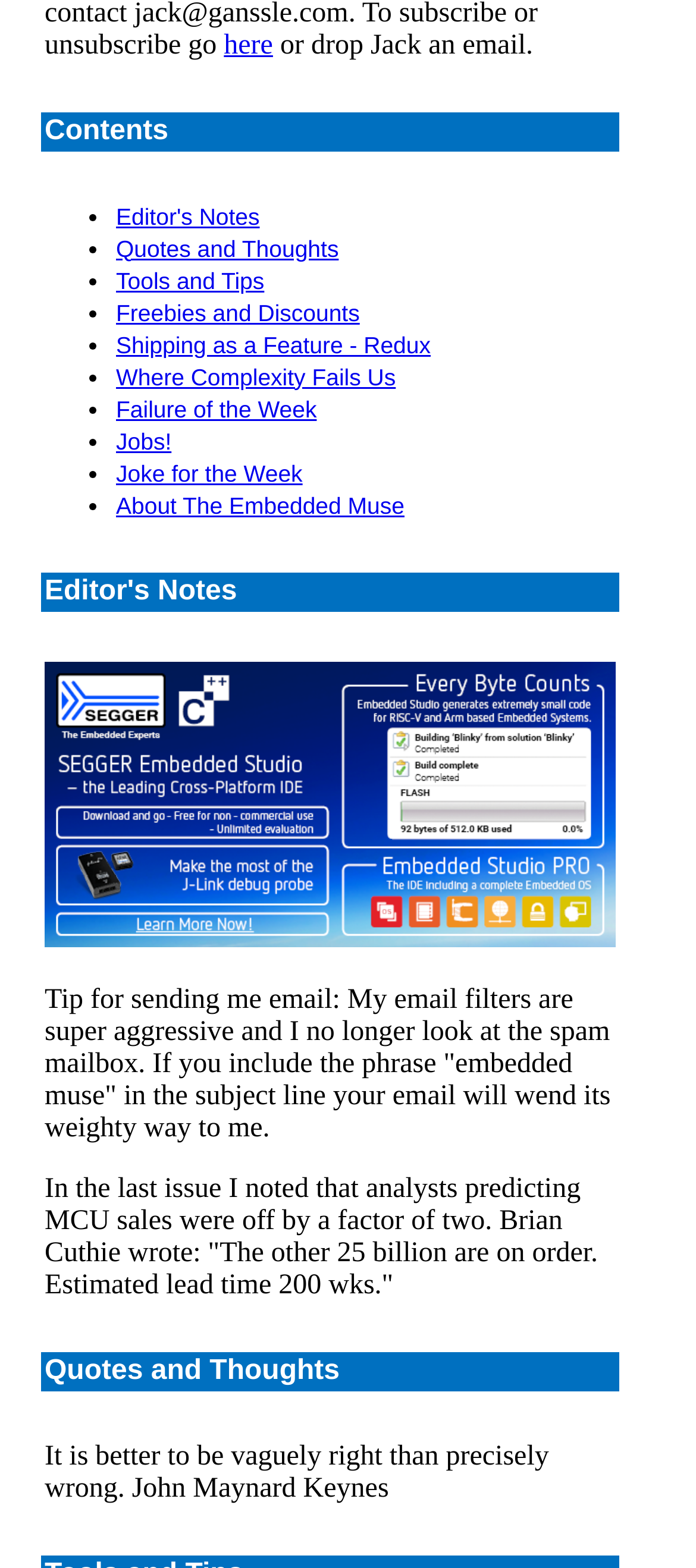Identify the bounding box for the UI element specified in this description: "About The Embedded Muse". The coordinates must be four float numbers between 0 and 1, formatted as [left, top, right, bottom].

[0.167, 0.314, 0.581, 0.331]